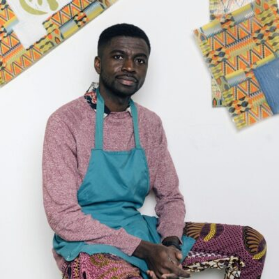Provide a brief response in the form of a single word or phrase:
Where was Amoako-Attah's first exhibition in the United States hosted?

Heller Gallery